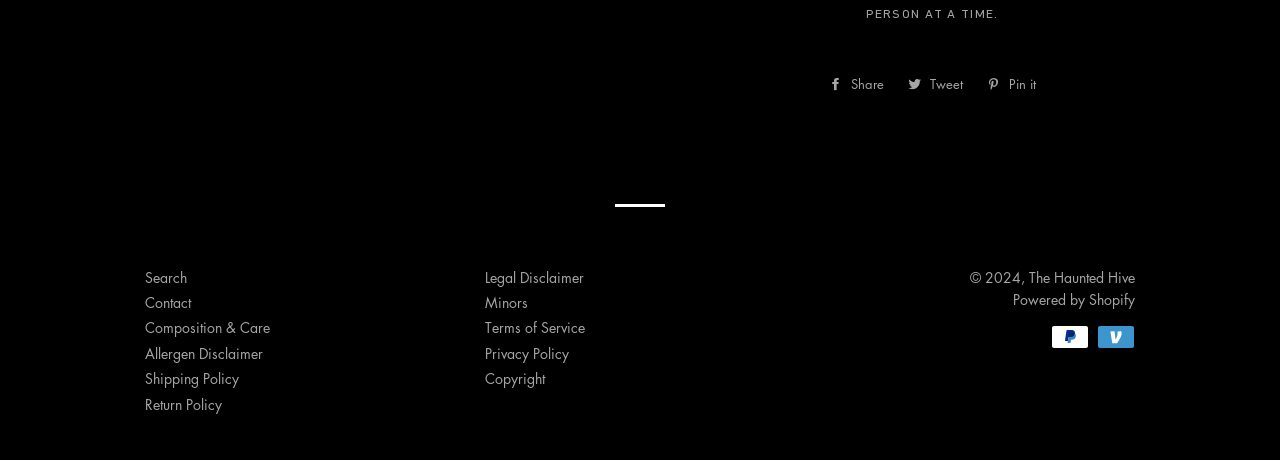Locate the UI element described as follows: "Copyright". Return the bounding box coordinates as four float numbers between 0 and 1 in the order [left, top, right, bottom].

[0.379, 0.801, 0.426, 0.844]